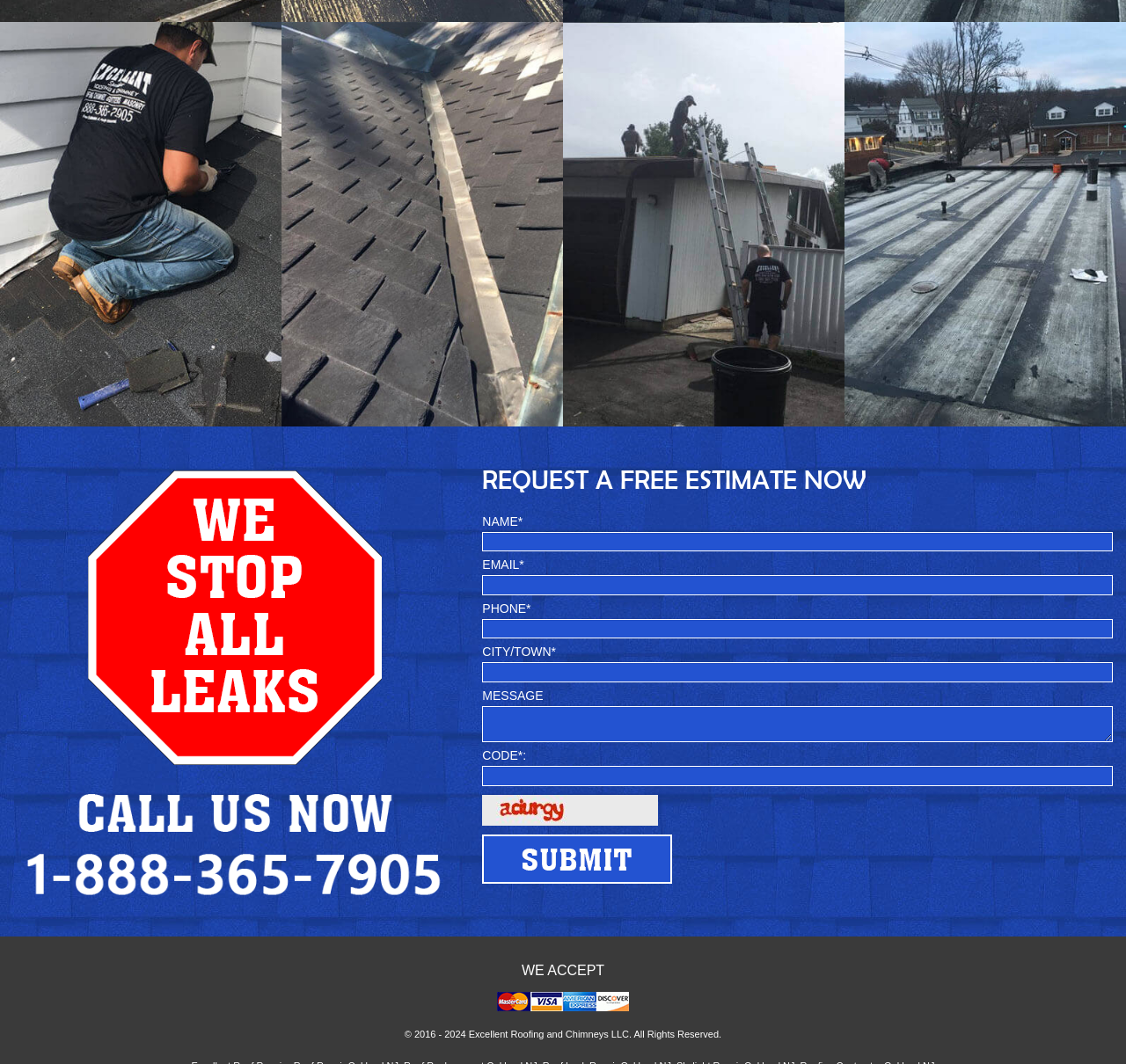Please determine the bounding box coordinates for the element that should be clicked to follow these instructions: "Request a free estimate now".

[0.428, 0.437, 0.77, 0.464]